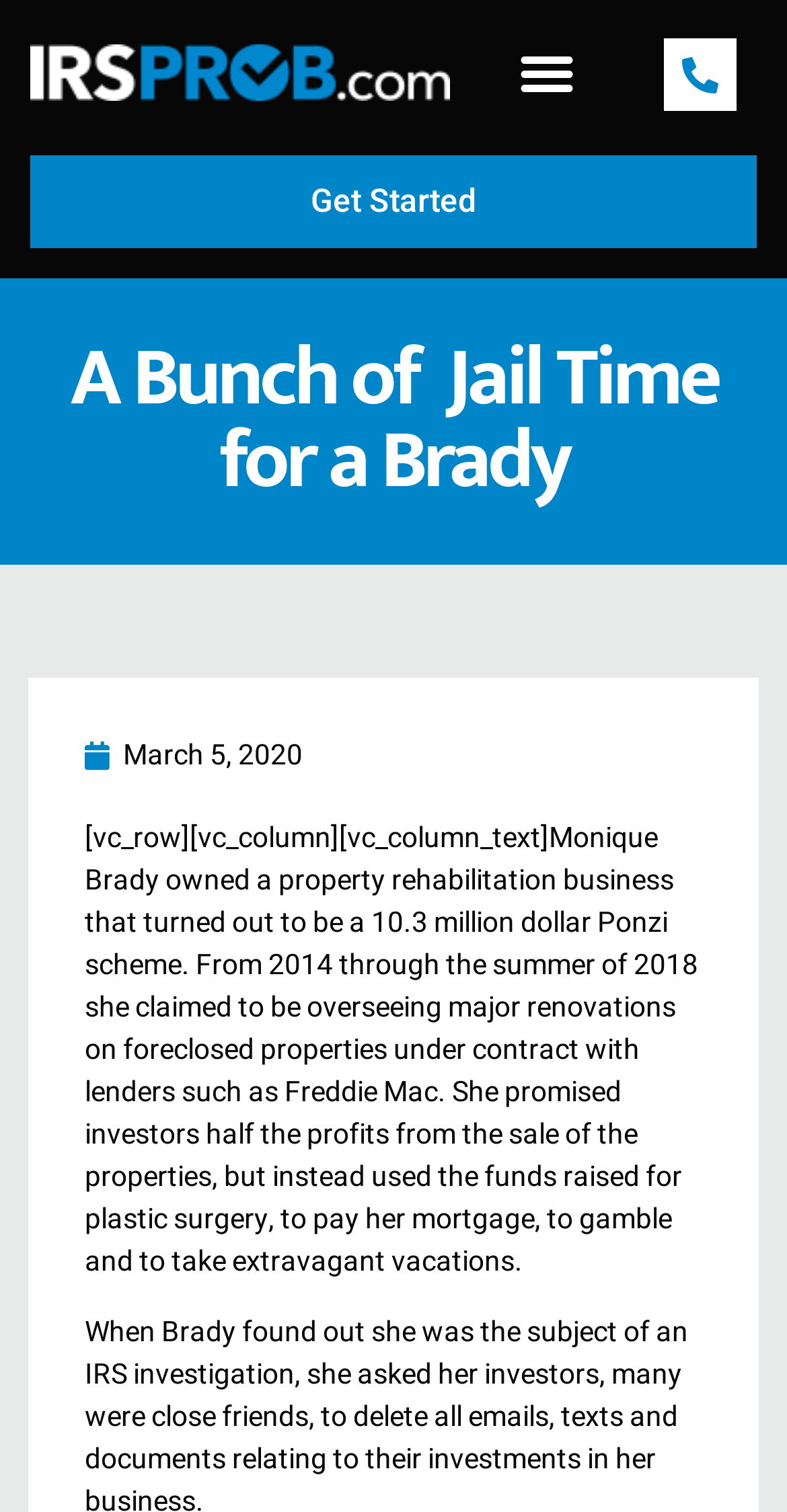Use a single word or phrase to answer this question: 
What is the name of the person involved in a Ponzi scheme?

Monique Brady